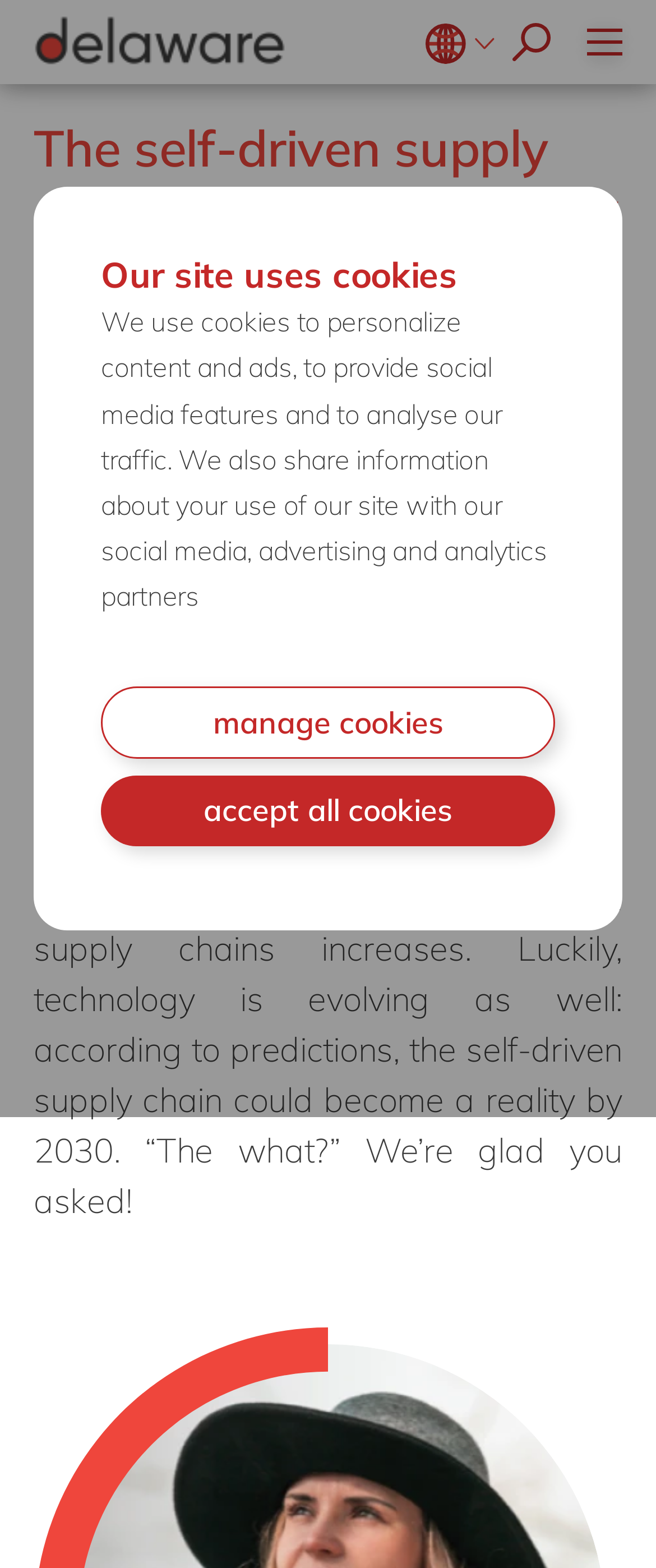Identify the bounding box for the UI element described as: "Retail & consumer markets". Ensure the coordinates are four float numbers between 0 and 1, formatted as [left, top, right, bottom].

[0.115, 0.041, 0.885, 0.072]